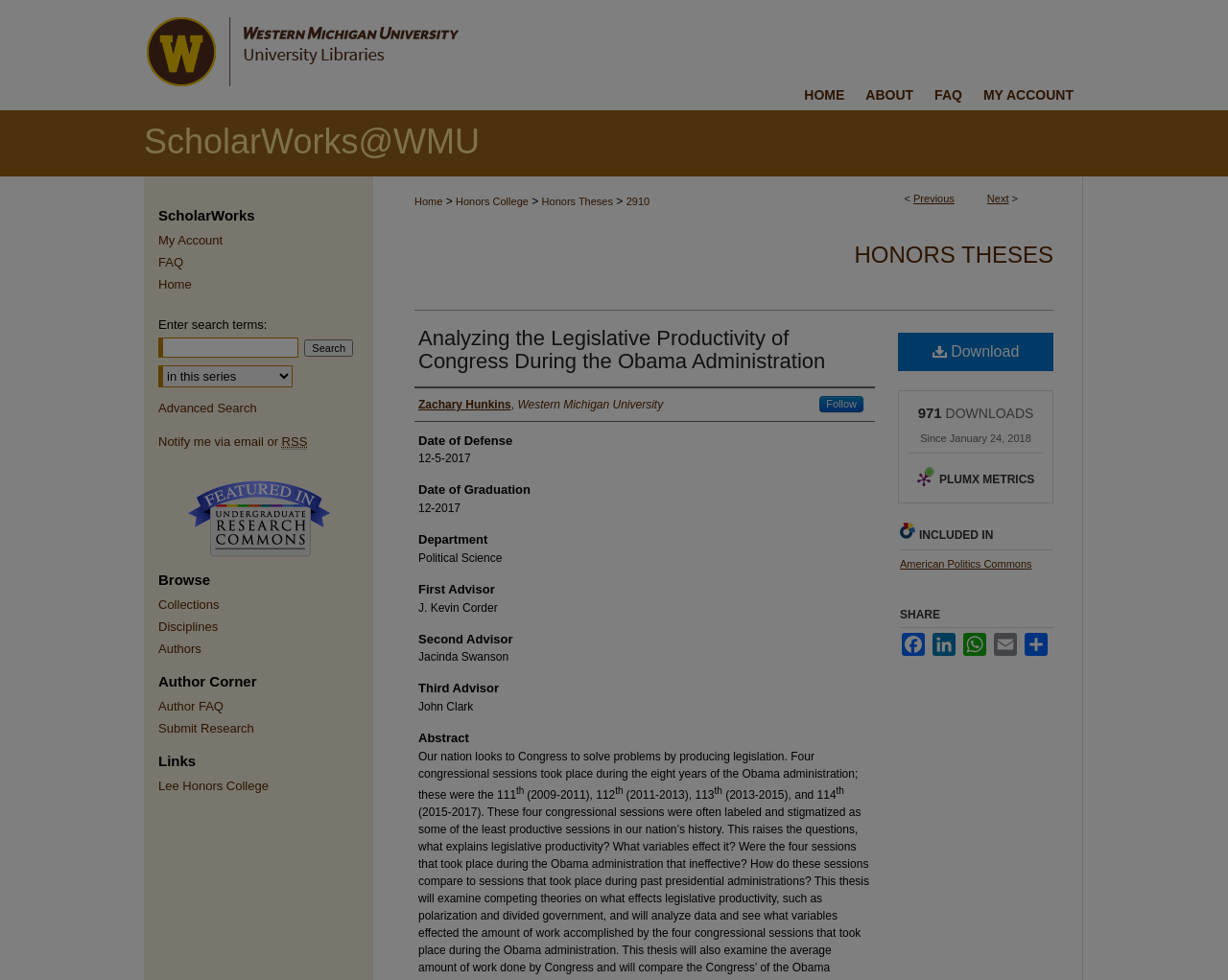Please determine the bounding box coordinates of the element to click on in order to accomplish the following task: "Share on Facebook". Ensure the coordinates are four float numbers ranging from 0 to 1, i.e., [left, top, right, bottom].

[0.733, 0.646, 0.755, 0.669]